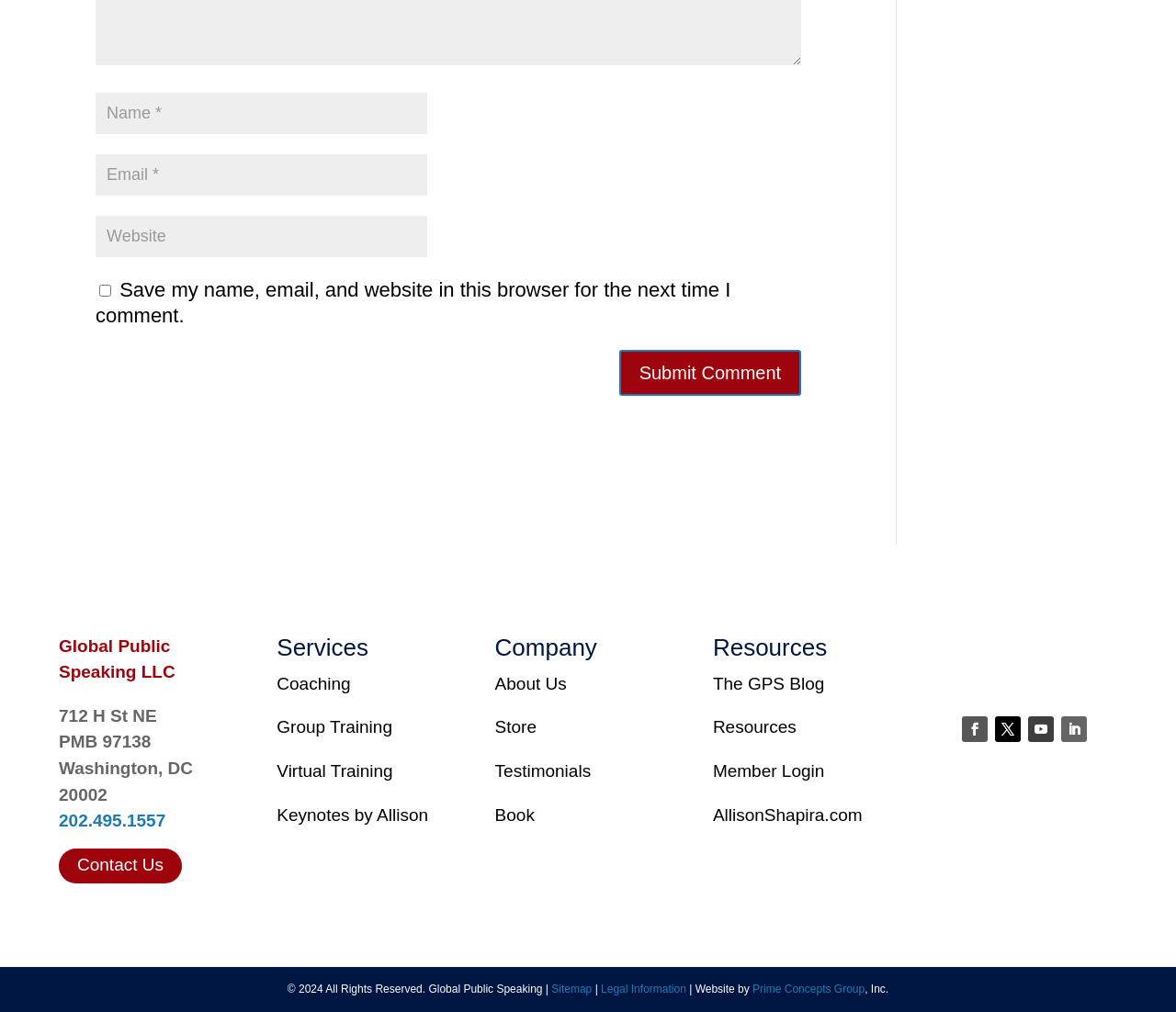What is the company name?
Provide a short answer using one word or a brief phrase based on the image.

Global Public Speaking LLC